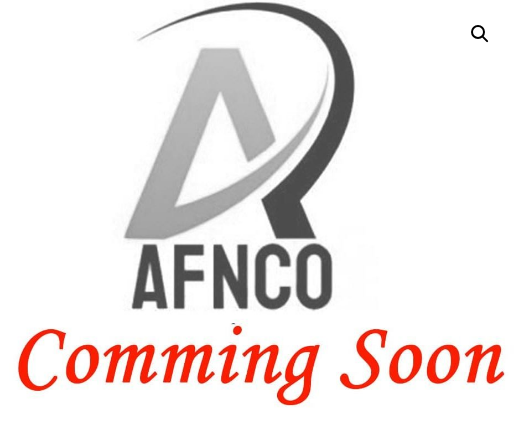Give a detailed account of the elements present in the image.

The image features a sleek design showcasing the logo of "AFNCO," prominently displayed at the top center. The logo consists of a stylized letter "A" in gray tones, with an abstract swoosh encircling it, adding a dynamic element to the design. Below the logo, the phrase "Comming Soon" is boldly presented in vibrant red, indicating upcoming announcements or products associated with the company. The overall aesthetic conveys professionalism and anticipation for future developments from AFNCO, making it clear that more exciting news will follow shortly.